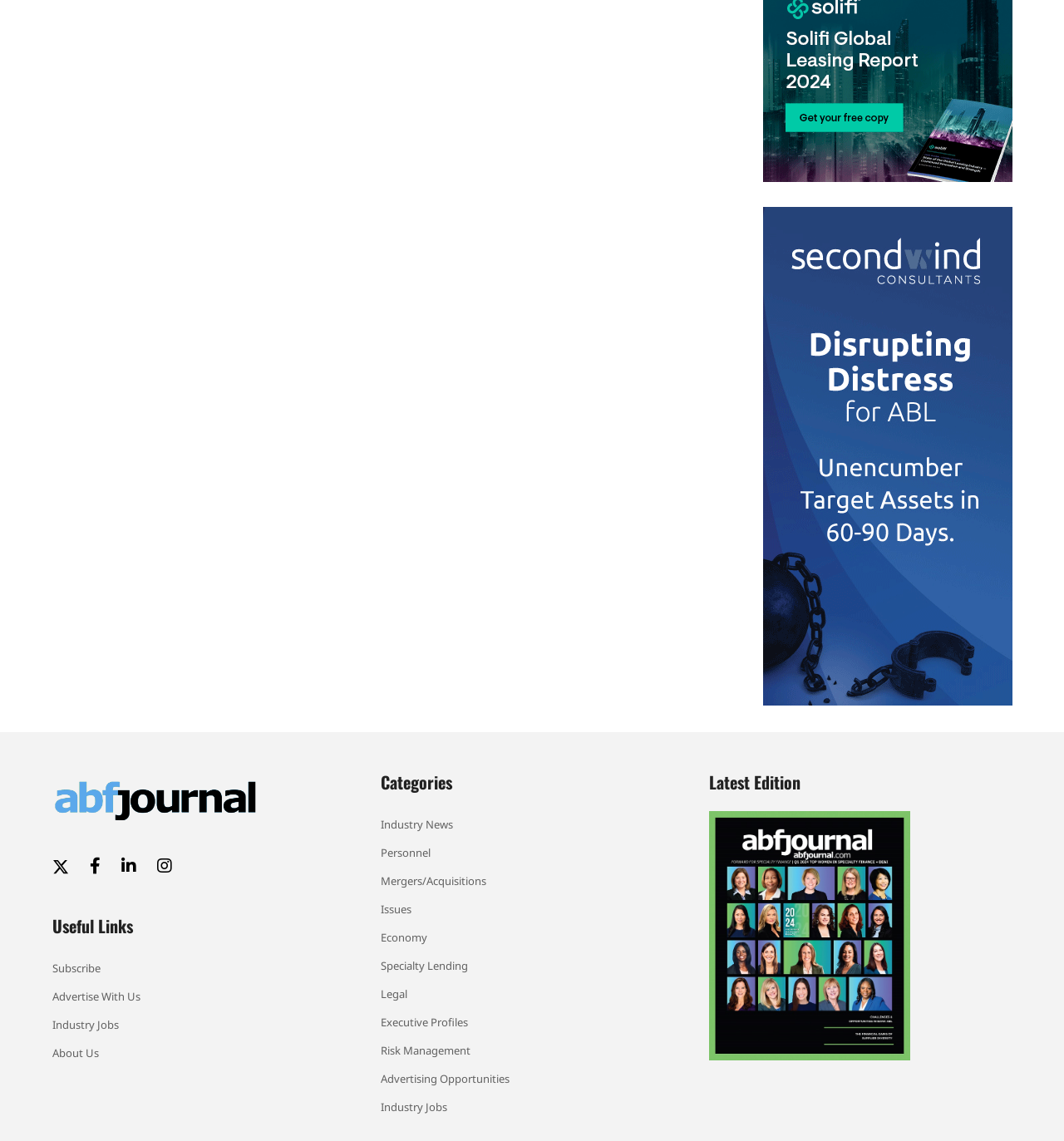Determine the bounding box for the described UI element: "Industry Jobs".

[0.049, 0.888, 0.334, 0.91]